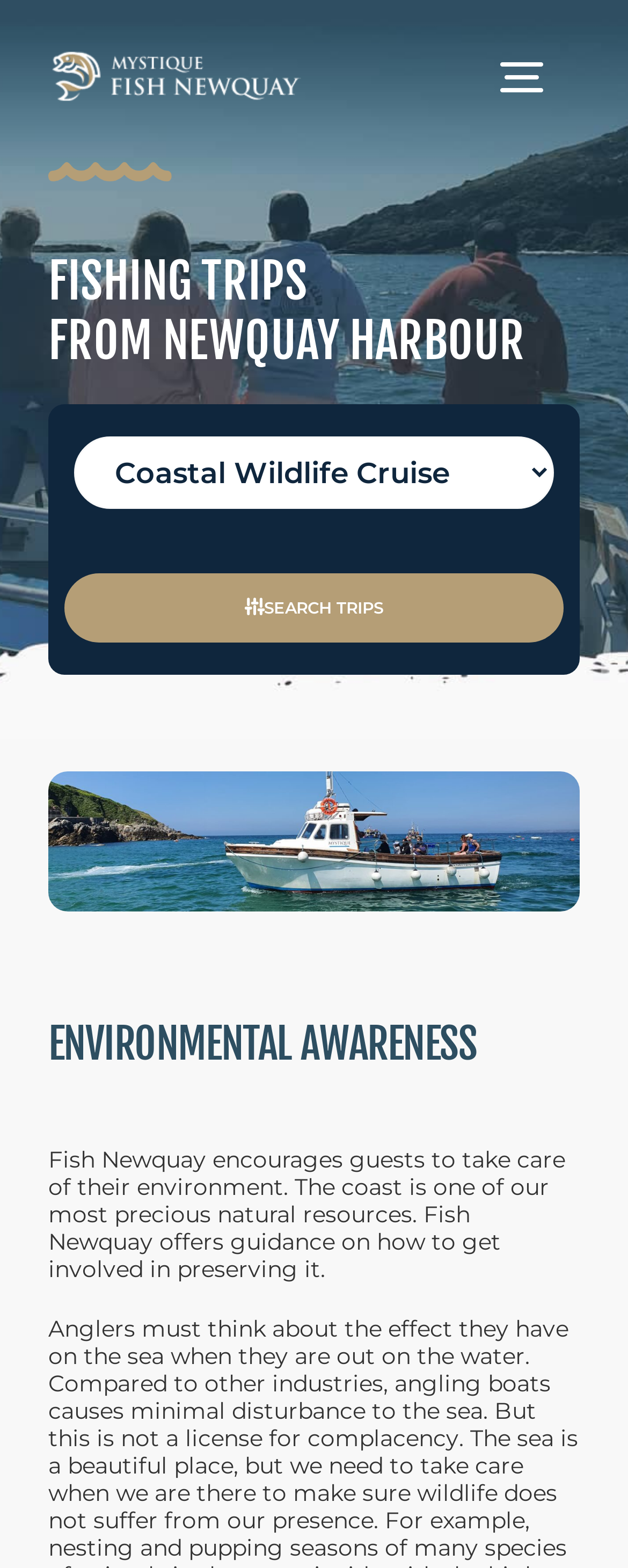Given the element description: "aria-label="fish-newquay-logo"", predict the bounding box coordinates of this UI element. The coordinates must be four float numbers between 0 and 1, given as [left, top, right, bottom].

[0.077, 0.03, 0.483, 0.048]